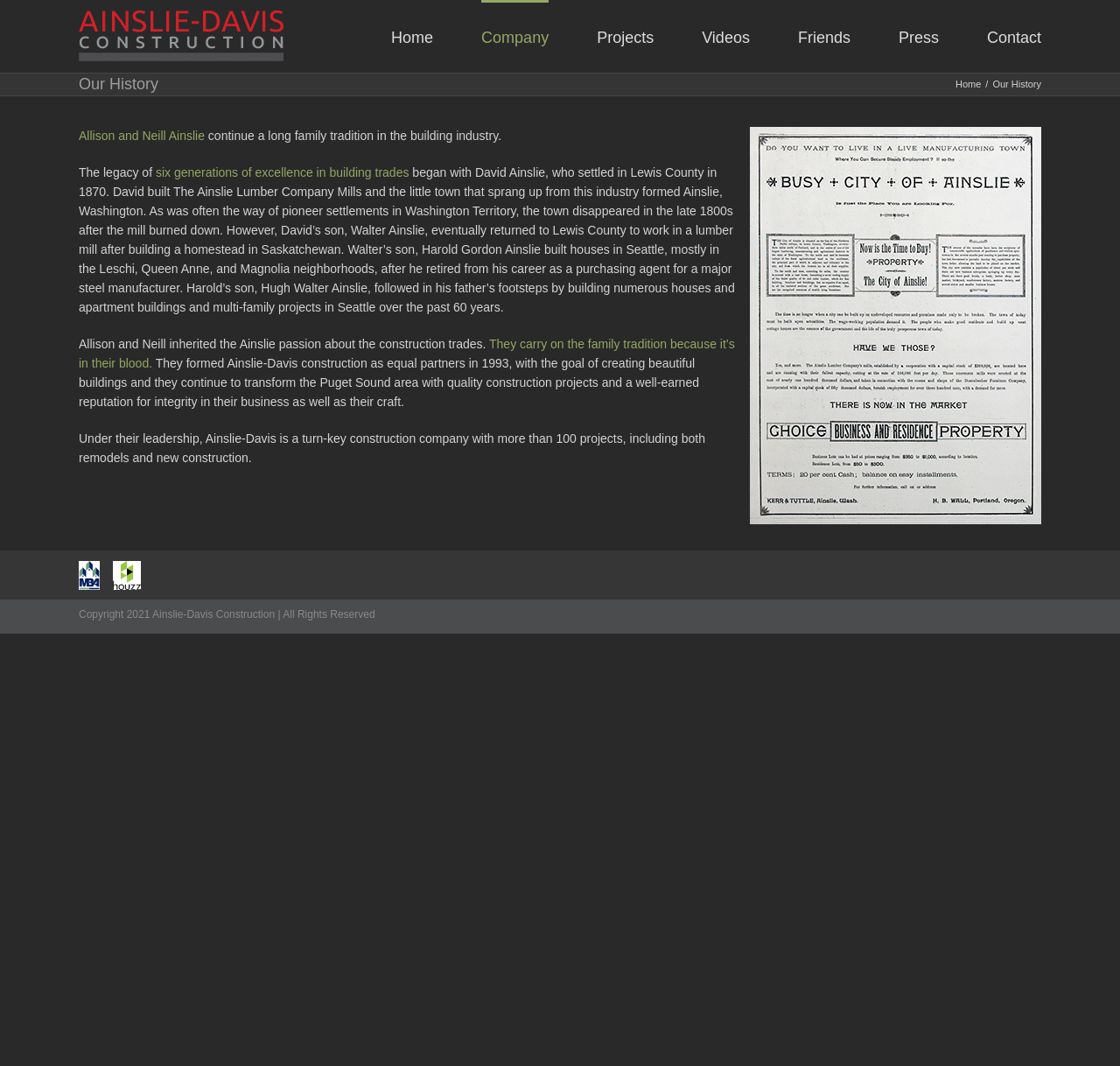Determine the bounding box coordinates of the region that needs to be clicked to achieve the task: "Contact Ainslie-Davis Construction".

[0.881, 0.0, 0.93, 0.068]